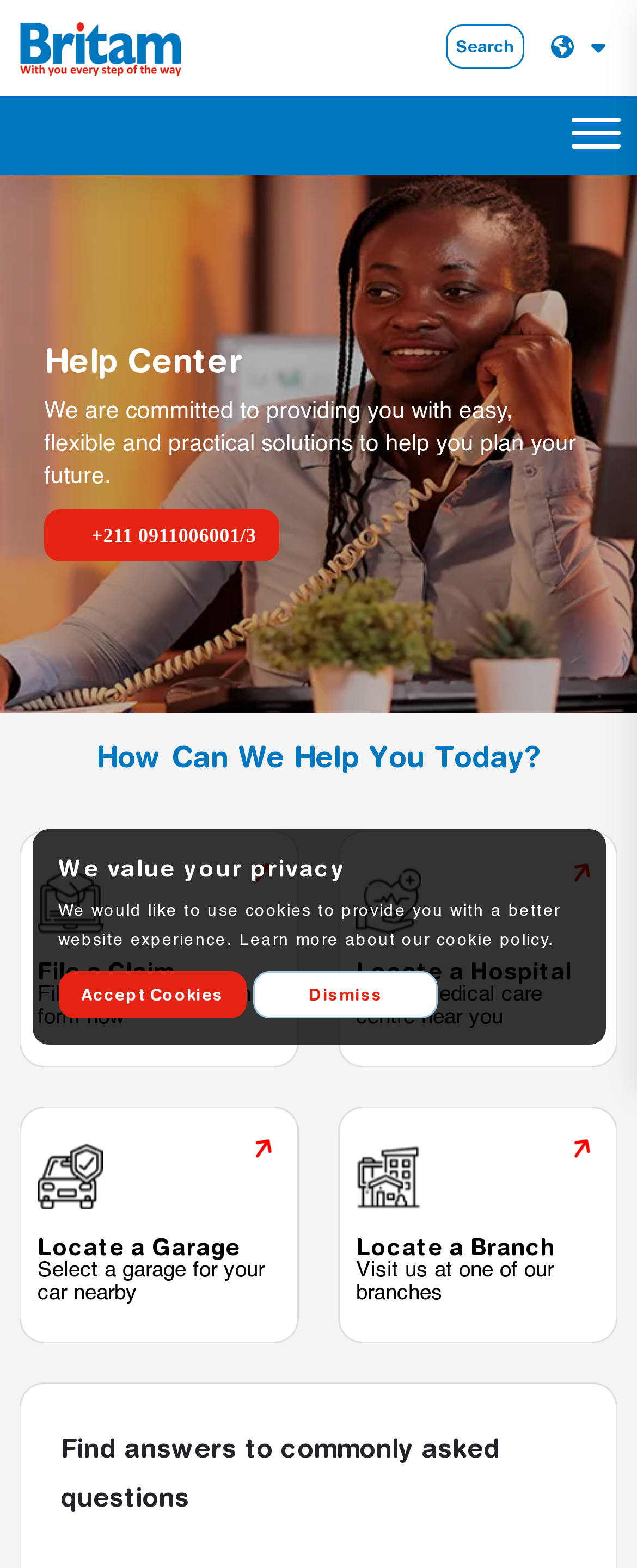Explain in detail what you observe on this webpage.

The webpage is the Britam Support Center, which provides help and support for Britam insurance policies. At the top left, there is a link, and on the top right, there are a search link and a button with an icon. Below the top section, there is a large image that spans the entire width of the page.

The main content of the page is divided into sections. The first section has a heading "Help Center" and a paragraph of text that describes Britam's commitment to providing easy and practical solutions. Below this, there is a link to a phone number.

The next section has a heading "How Can We Help You Today?" and features four links with icons and headings. The links are "File a Claim", "Locate a Hospital", "Locate a Garage", and "Locate a Branch". Each link has a corresponding image and heading. These links are arranged in two columns, with "File a Claim" and "Locate a Hospital" on the left, and "Locate a Garage" and "Locate a Branch" on the right.

Further down the page, there is a section with a heading "Find answers to commonly asked questions". Below this, there is a section with a heading "We value your privacy" and a paragraph of text that describes Britam's cookie policy. There are also two links, "Accept Cookies" and "Dismiss", which allow users to manage their cookie preferences.